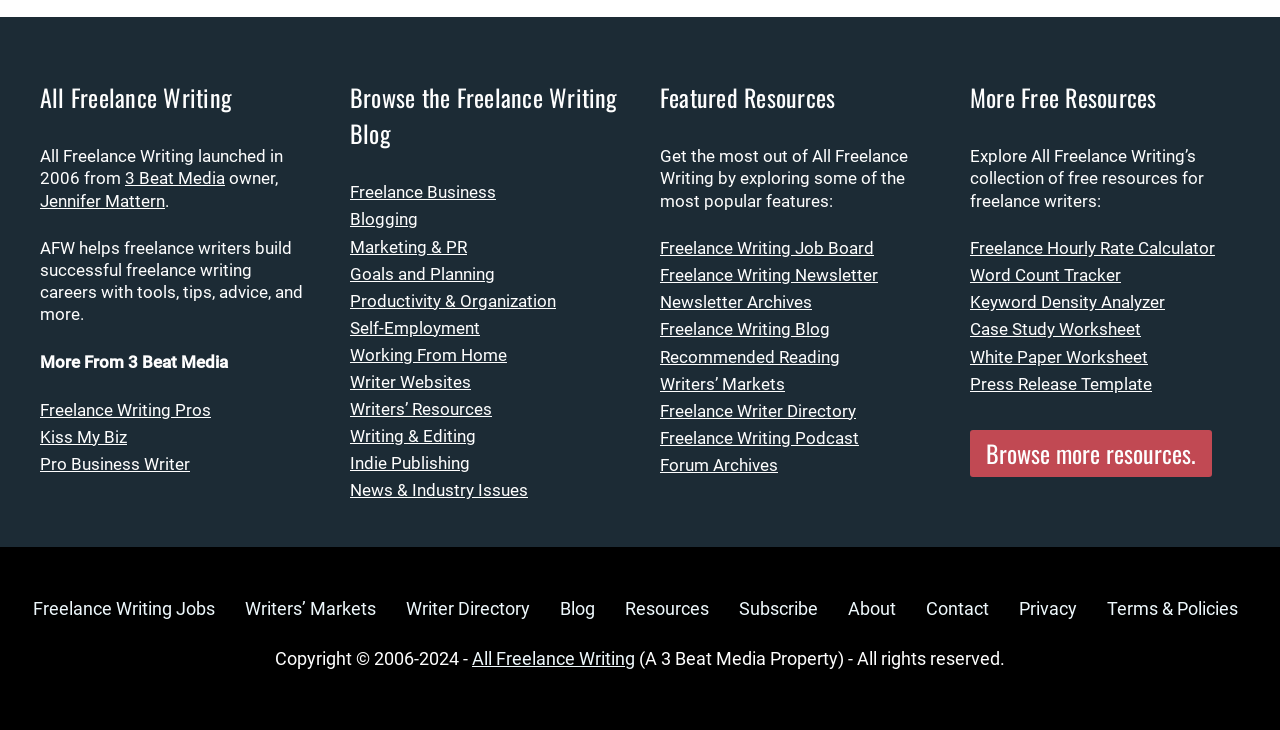Using the description "Freelance Writing Blog", predict the bounding box of the relevant HTML element.

[0.516, 0.438, 0.648, 0.465]